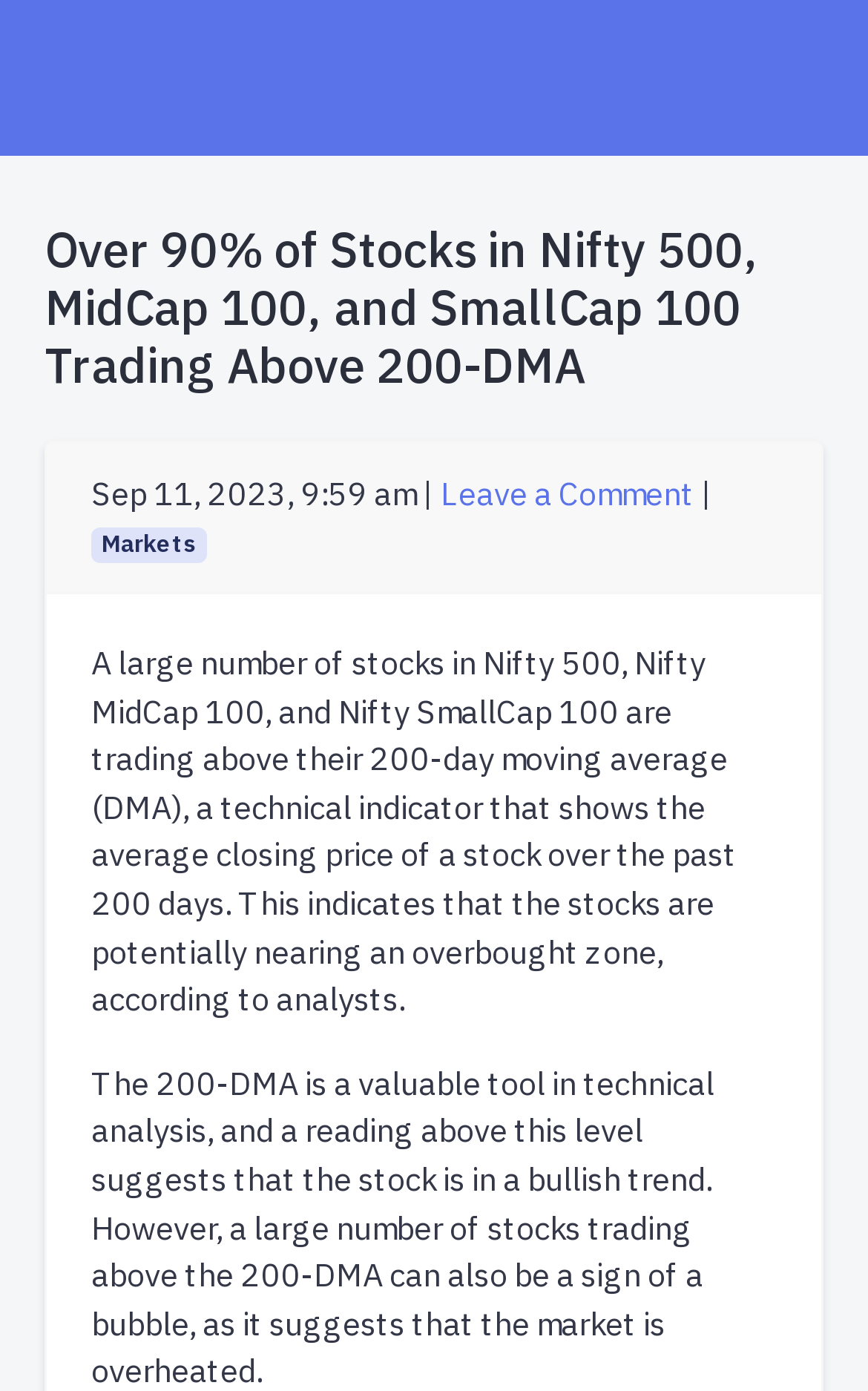Please find and generate the text of the main header of the webpage.

Over 90% of Stocks in Nifty 500, MidCap 100, and SmallCap 100 Trading Above 200-DMA